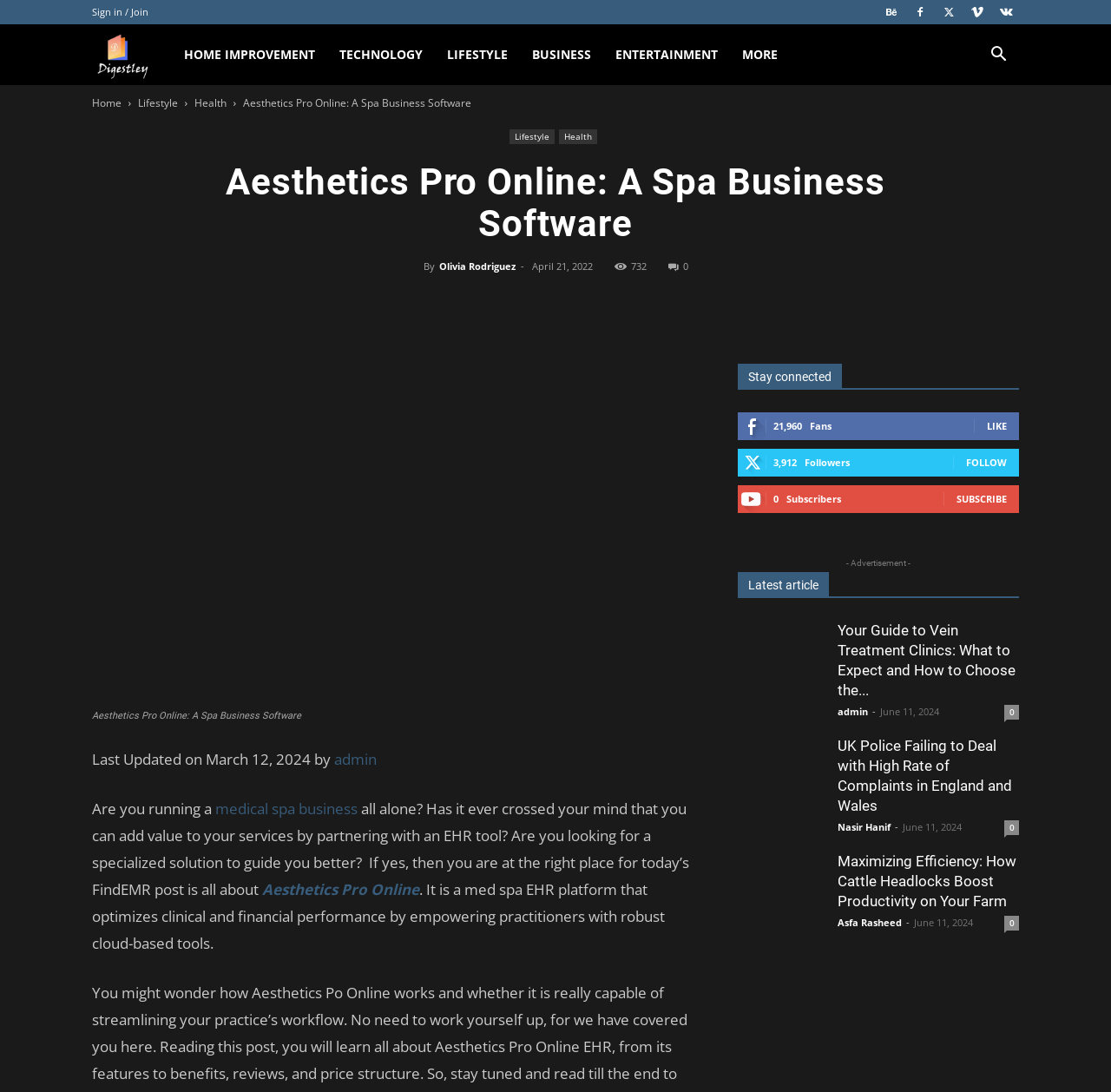What is the name of the EHR platform?
Look at the image and provide a detailed response to the question.

The webpage is about Aesthetics Pro Online, a med spa EHR platform that optimizes clinical and financial performance by empowering practitioners with robust cloud-based tools.